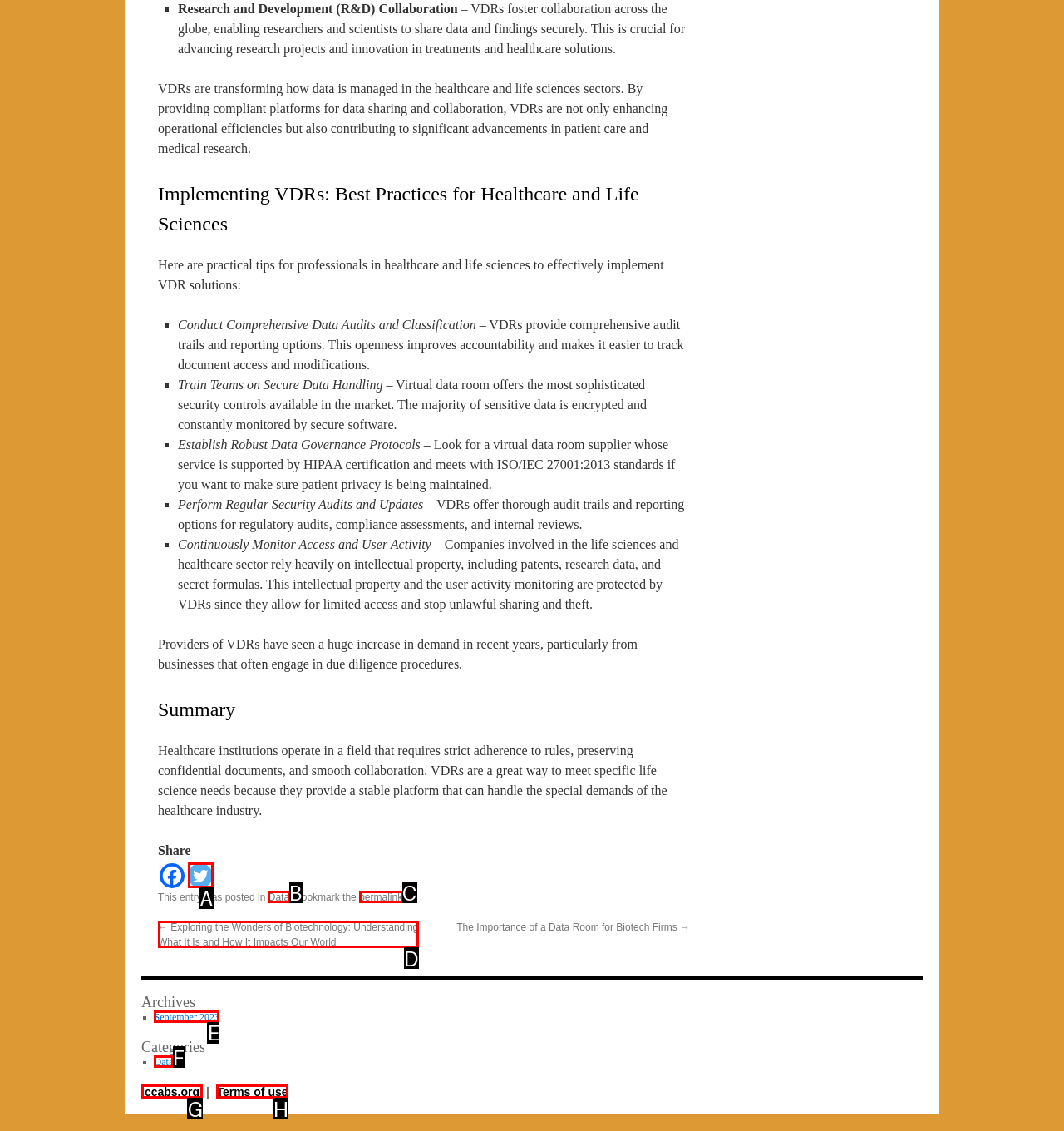Identify the correct UI element to click for this instruction: View September 2023 archives
Respond with the appropriate option's letter from the provided choices directly.

E